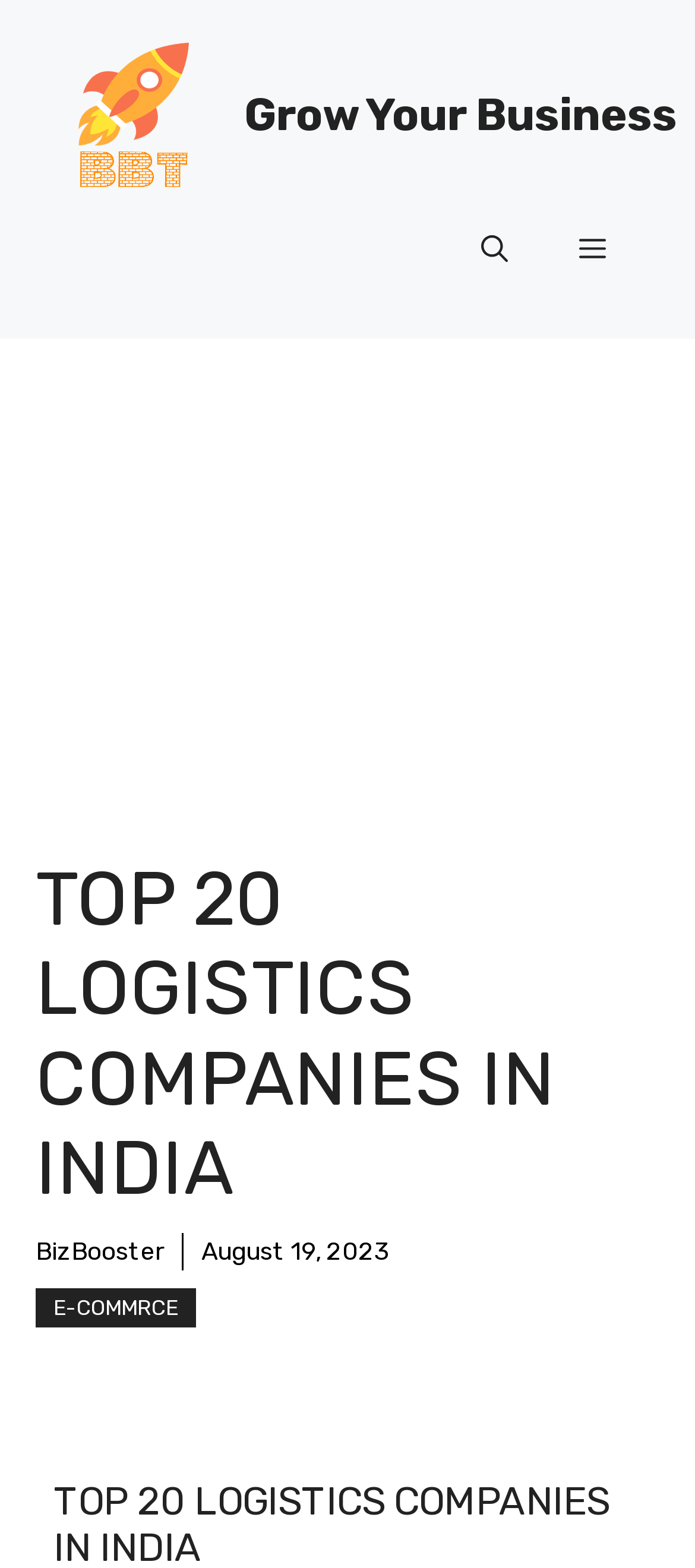Using floating point numbers between 0 and 1, provide the bounding box coordinates in the format (top-left x, top-left y, bottom-right x, bottom-right y). Locate the UI element described here: BizBooster

[0.051, 0.788, 0.236, 0.807]